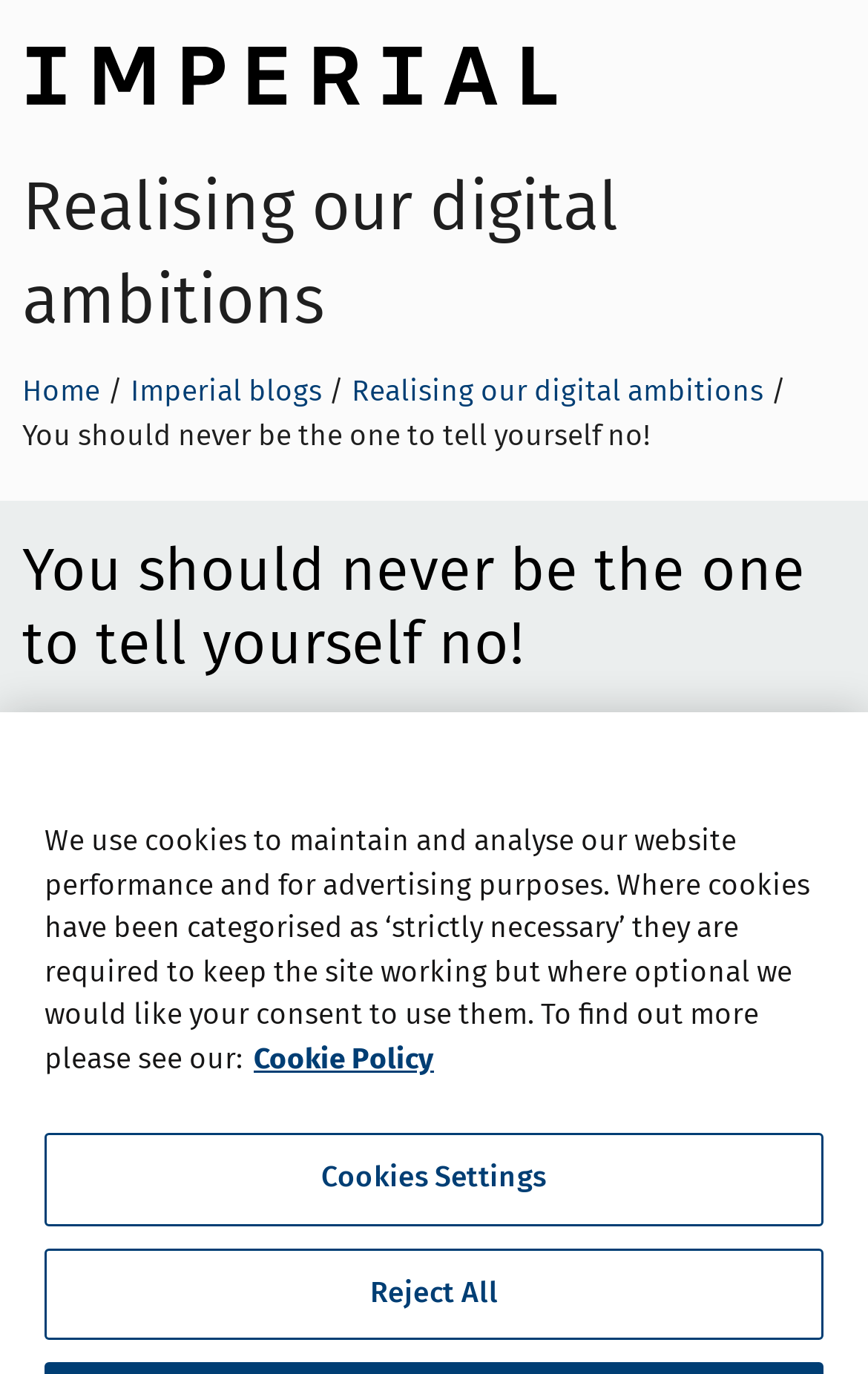Select the bounding box coordinates of the element I need to click to carry out the following instruction: "Read Liz Scholfield's article".

[0.026, 0.523, 0.259, 0.562]